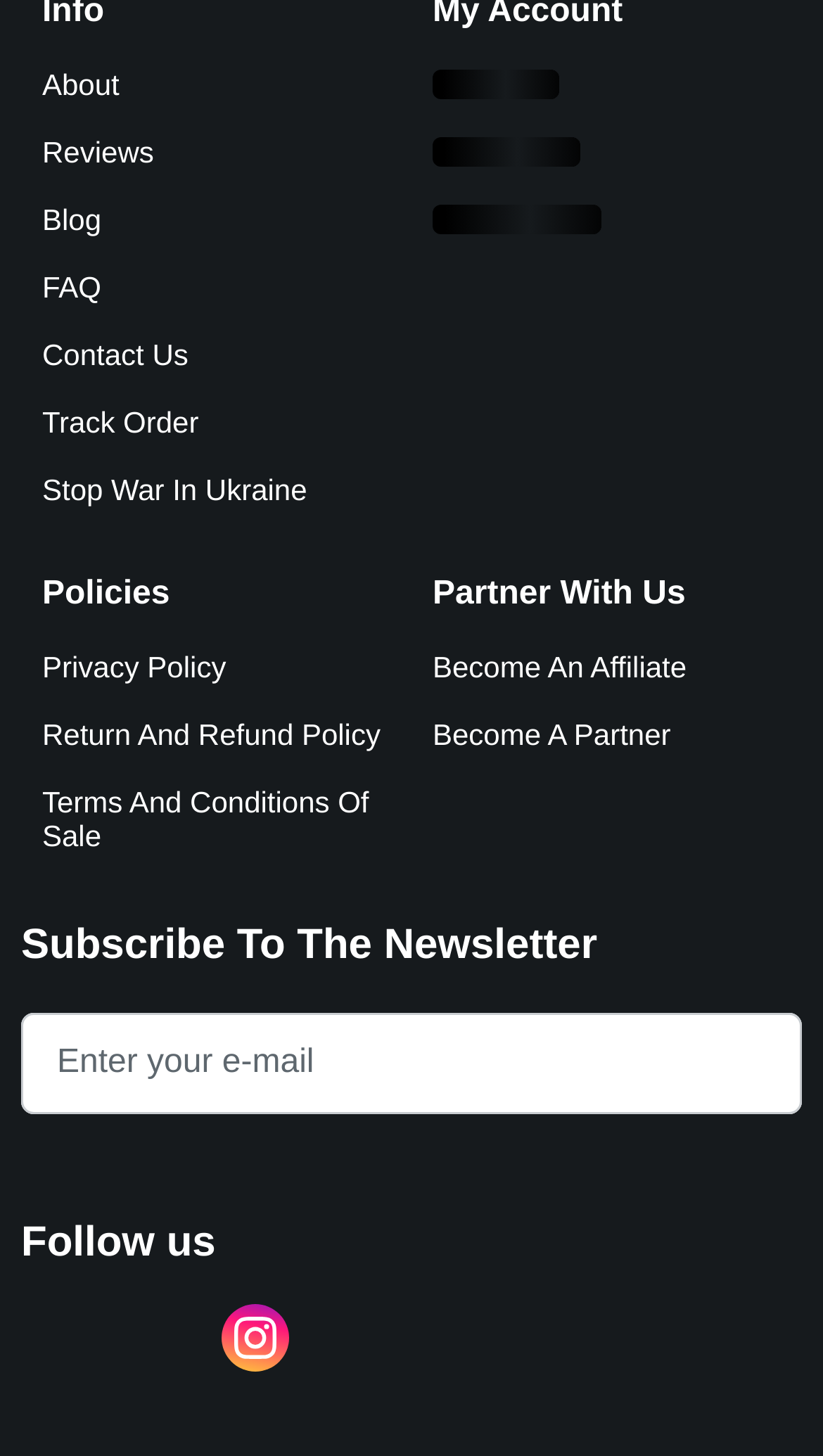How many social media links are available?
Please respond to the question with a detailed and well-explained answer.

By counting the social media links, we can see that there are five links available, which are Facebook, Instagram, Twitter, YouTube, and Pinterest.